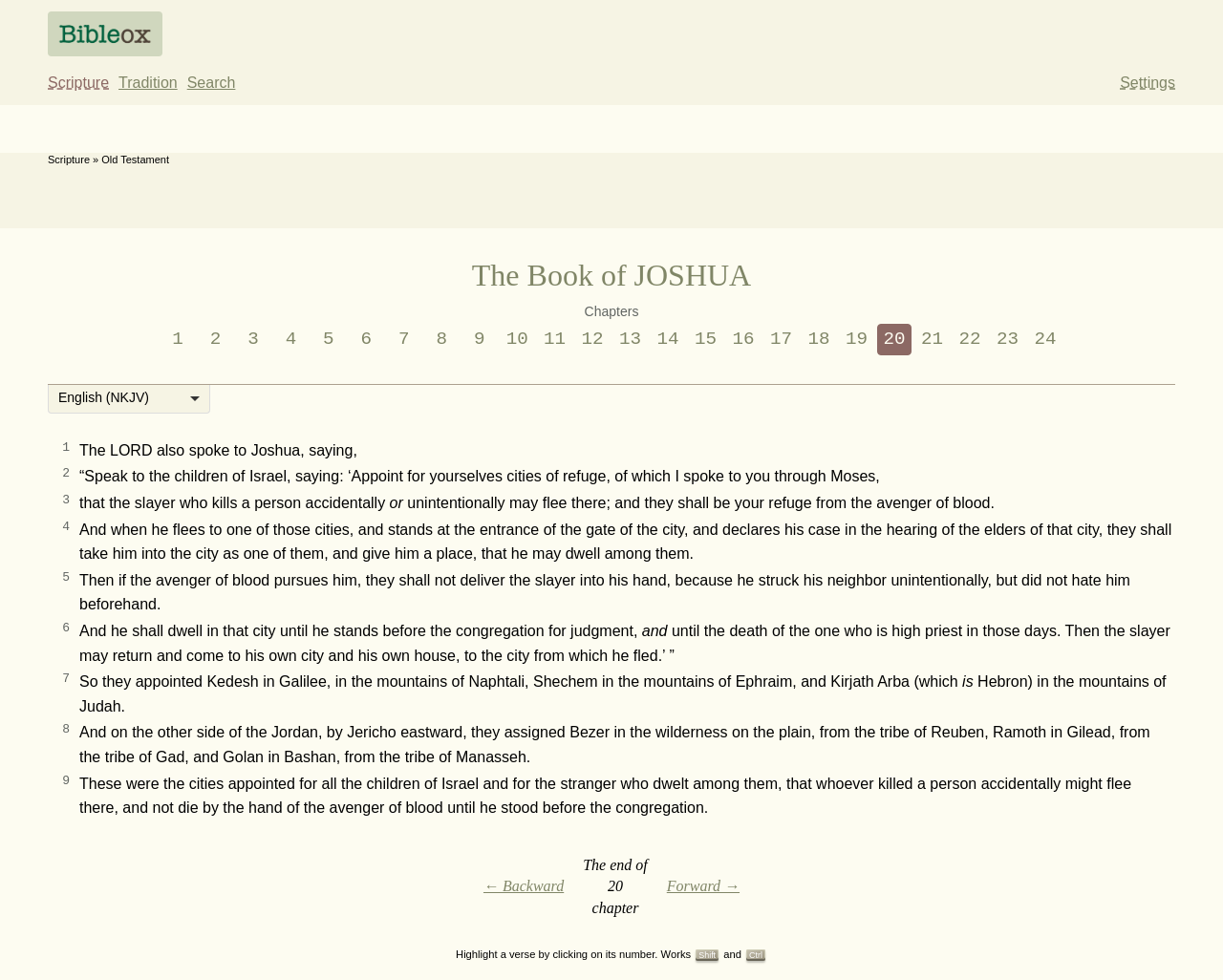Answer the question briefly using a single word or phrase: 
What is the name of the book?

The Book of JOSHUA